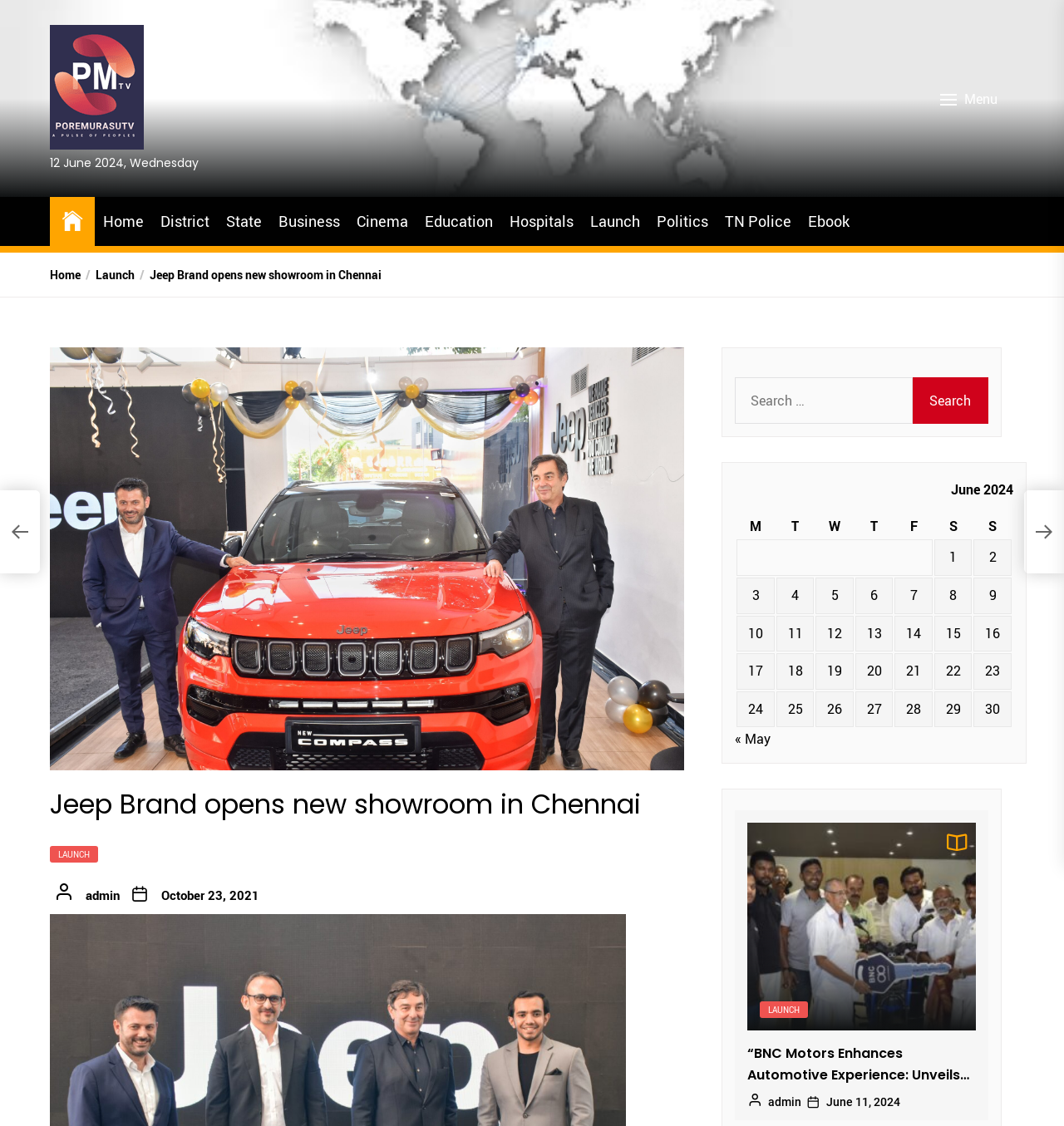Please reply to the following question using a single word or phrase: 
What is the date of the news article?

June 12, 2024